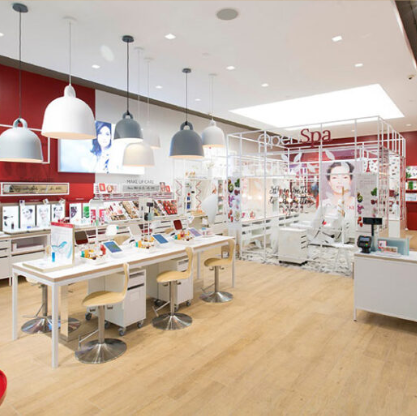Offer a detailed account of the various components present in the image.

The image features the interior of Clarins’ first stand-alone flagship retail store and treatment spa located in King of Prussia Mall, Philadelphia. This contemporary space, measuring 1,800 square feet, boasts a clean, white aesthetic accented with signature red elements, creating a vibrant yet inviting atmosphere. 

In the foreground, sleek, modern display tables are arranged with various products, highlighting the full range of offerings including skincare, cosmetics, and men’s care items. The seating area features stylish, chrome-legged stools that complement the contemporary design. Above, elegant white pendant lamps hang, illuminating the space.

At the rear, a semi-private treatment spa area is visible, enclosed with airy structures that maintain an open feel while providing a sense of privacy. The contrasting red wall adds warmth to the overall design, echoing the brand's identity. This welcoming setting not only promotes relaxation and beauty treatments but also enhances the shopping experience for customers looking for high-quality skincare solutions.